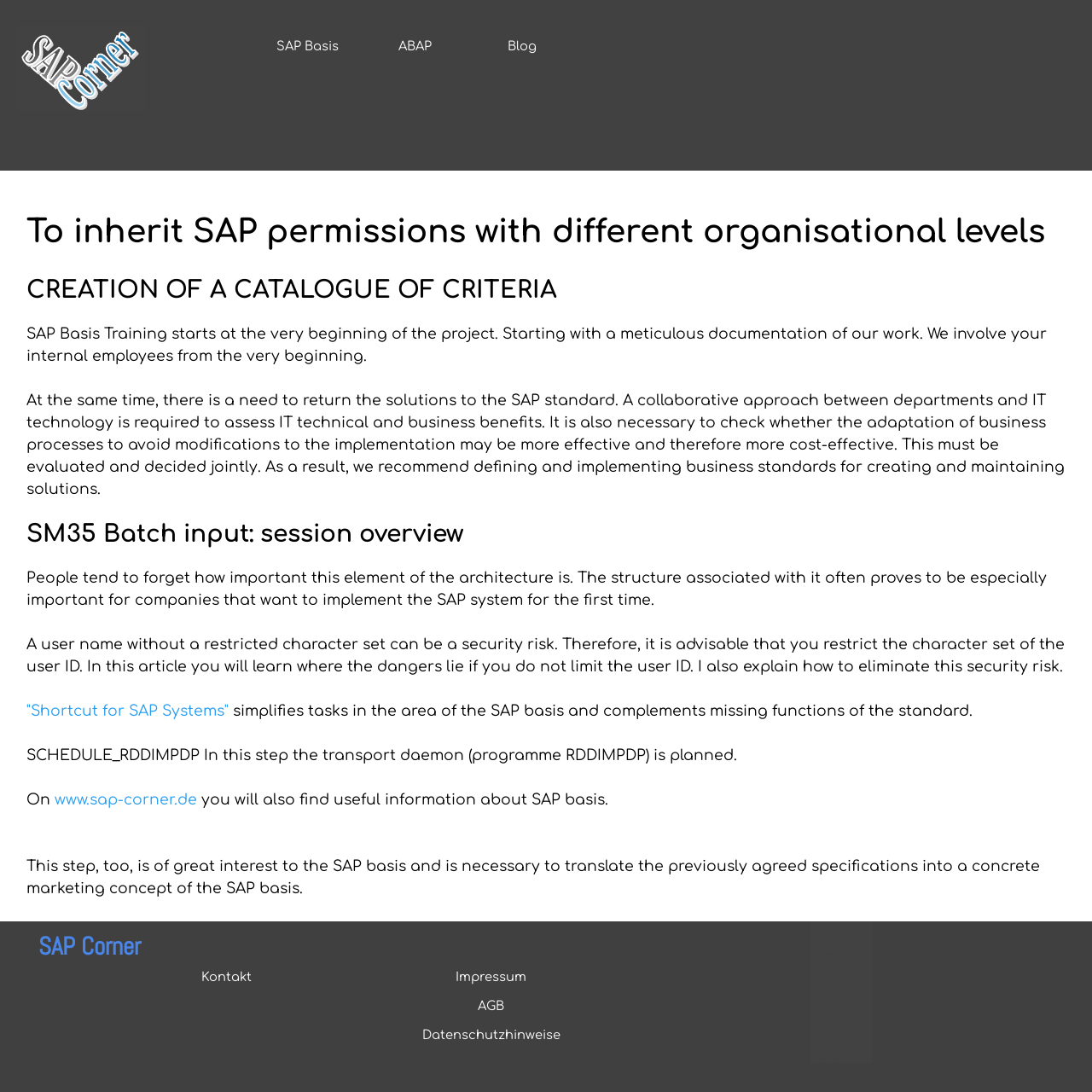Please identify the bounding box coordinates of the clickable area that will allow you to execute the instruction: "Read 'Safeguarding'".

None